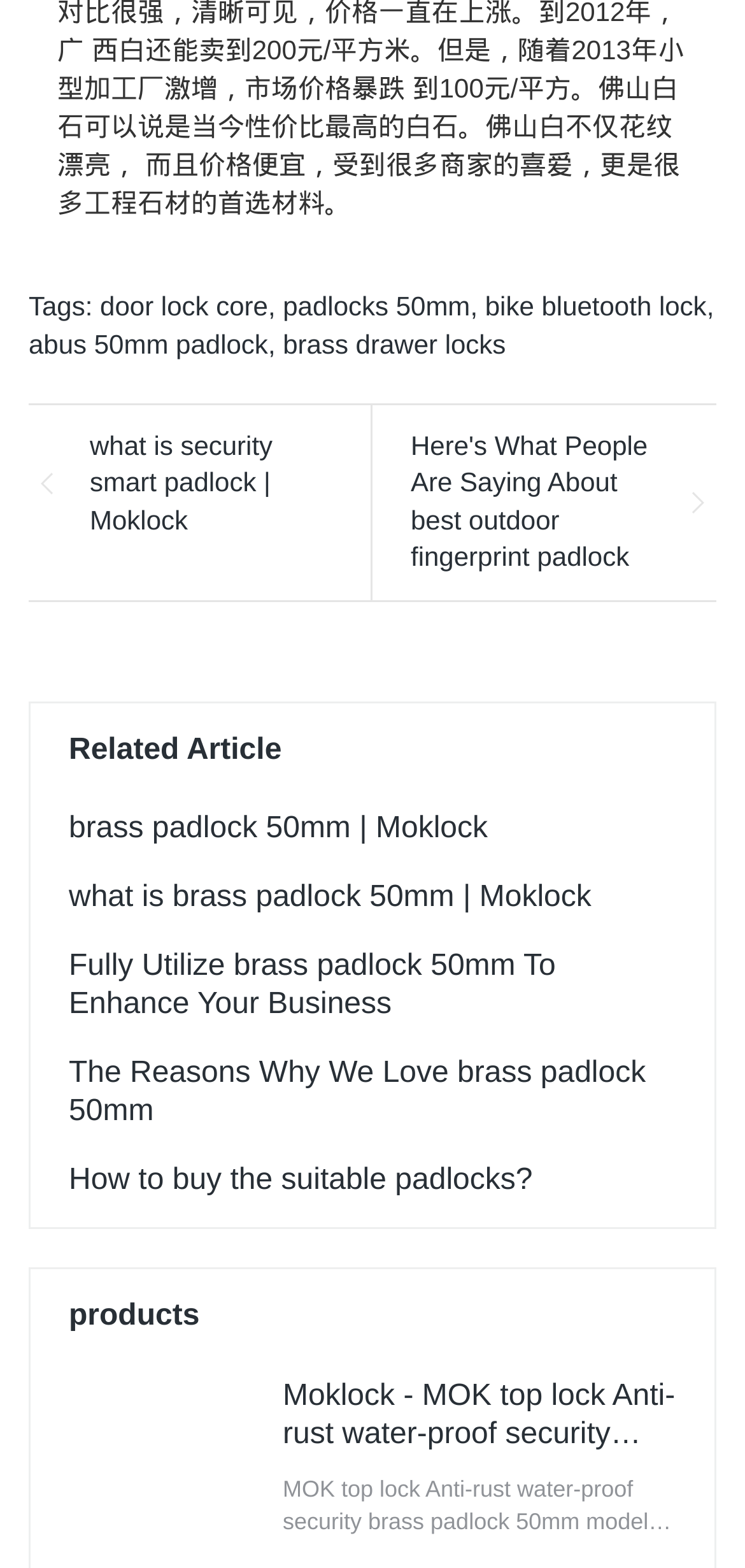Given the description padlocks 50mm, predict the bounding box coordinates of the UI element. Ensure the coordinates are in the format (top-left x, top-left y, bottom-right x, bottom-right y) and all values are between 0 and 1.

[0.38, 0.186, 0.631, 0.205]